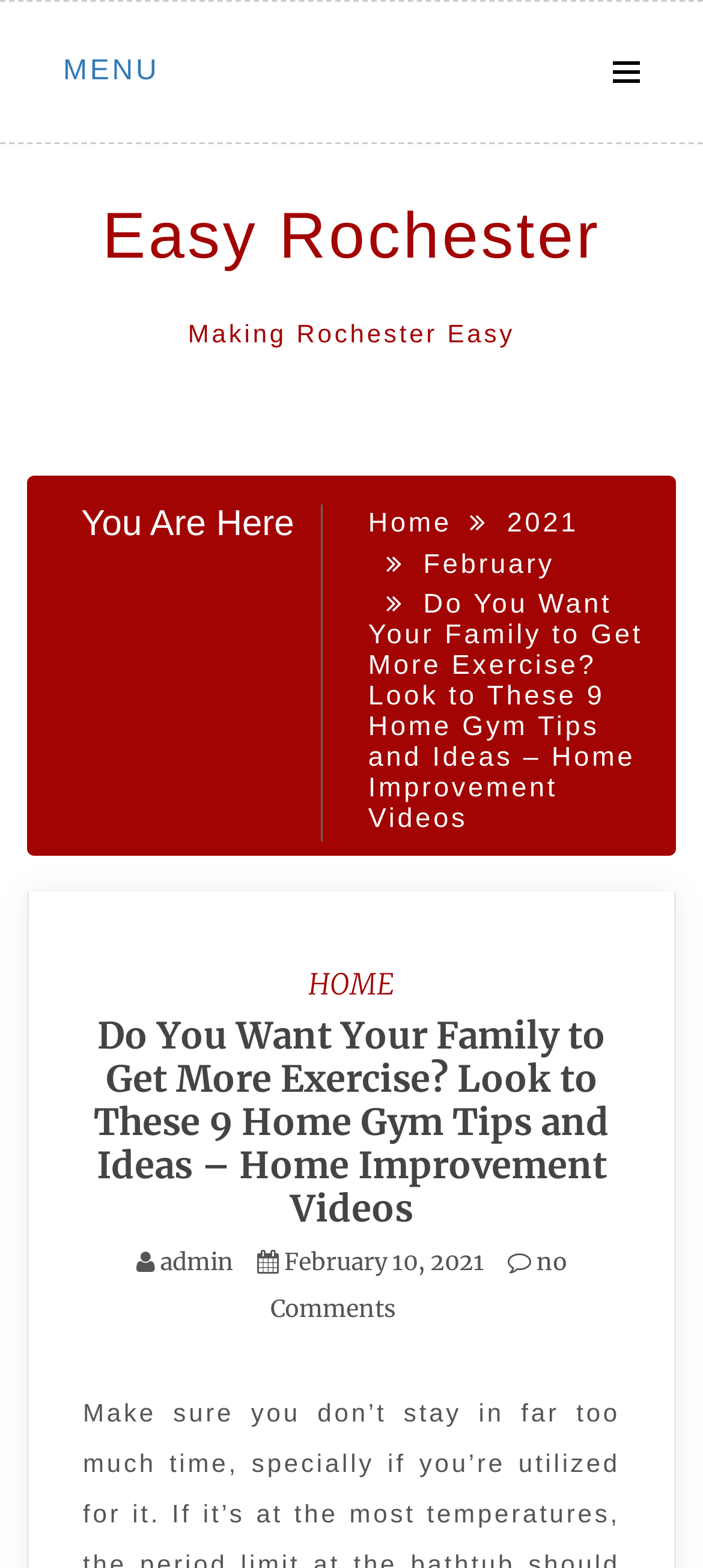Determine the heading of the webpage and extract its text content.

Do You Want Your Family to Get More Exercise? Look to These 9 Home Gym Tips and Ideas – Home Improvement Videos